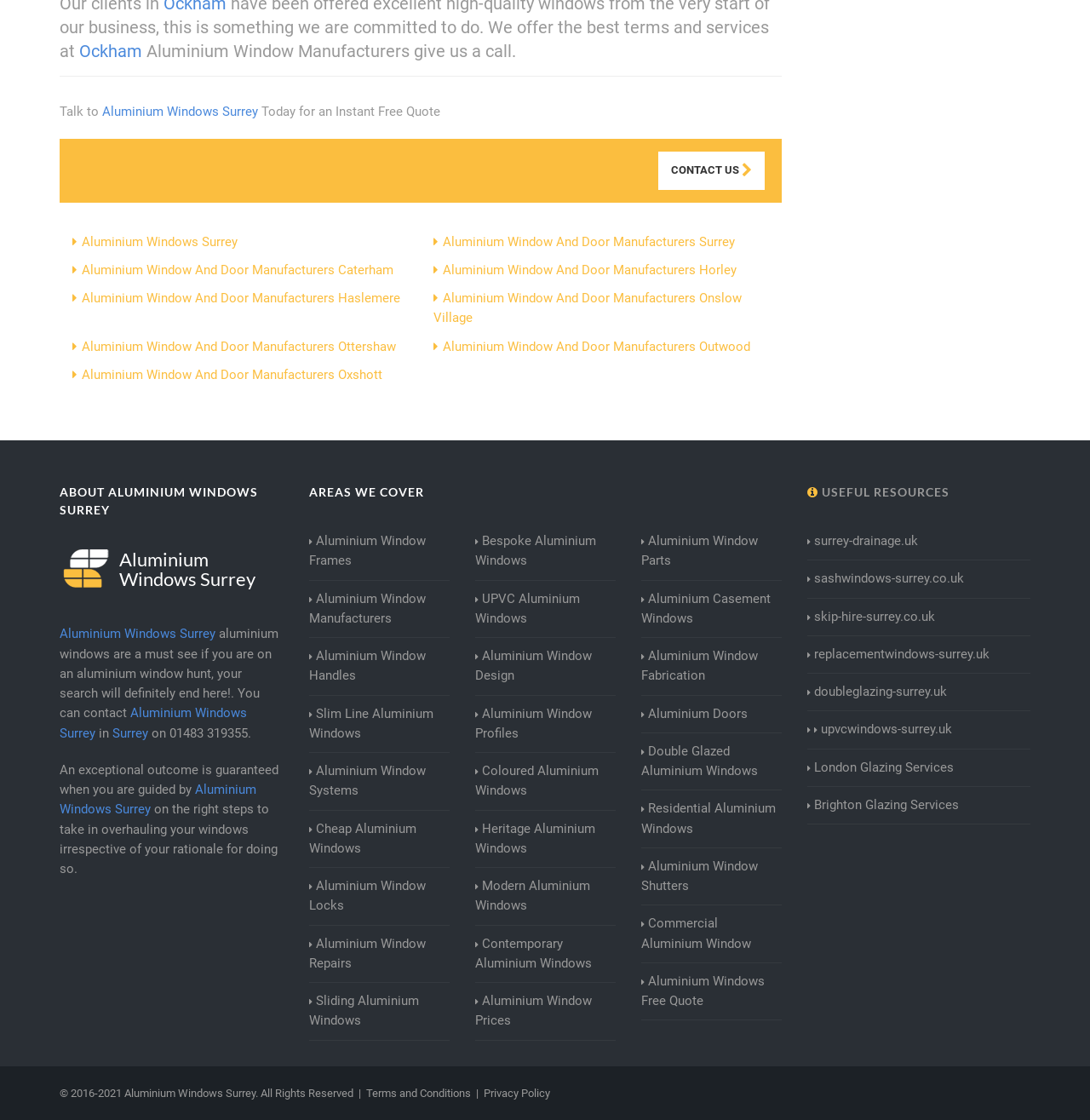Using the provided element description: "Aluminium Window Handles", identify the bounding box coordinates. The coordinates should be four floats between 0 and 1 in the order [left, top, right, bottom].

[0.283, 0.577, 0.412, 0.613]